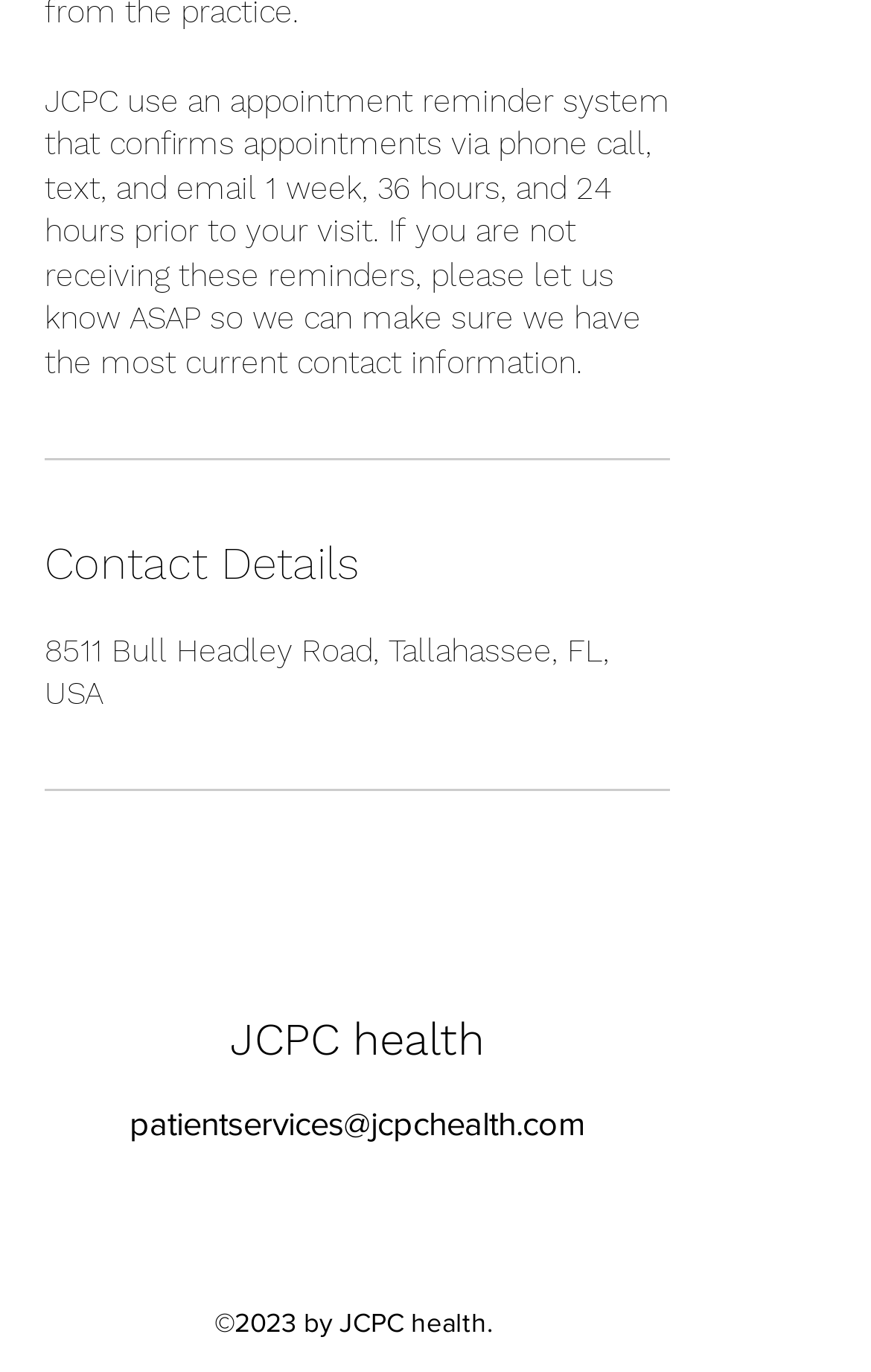Please reply to the following question with a single word or a short phrase:
What is the email address for patient services?

patientservices@jcpchealth.com